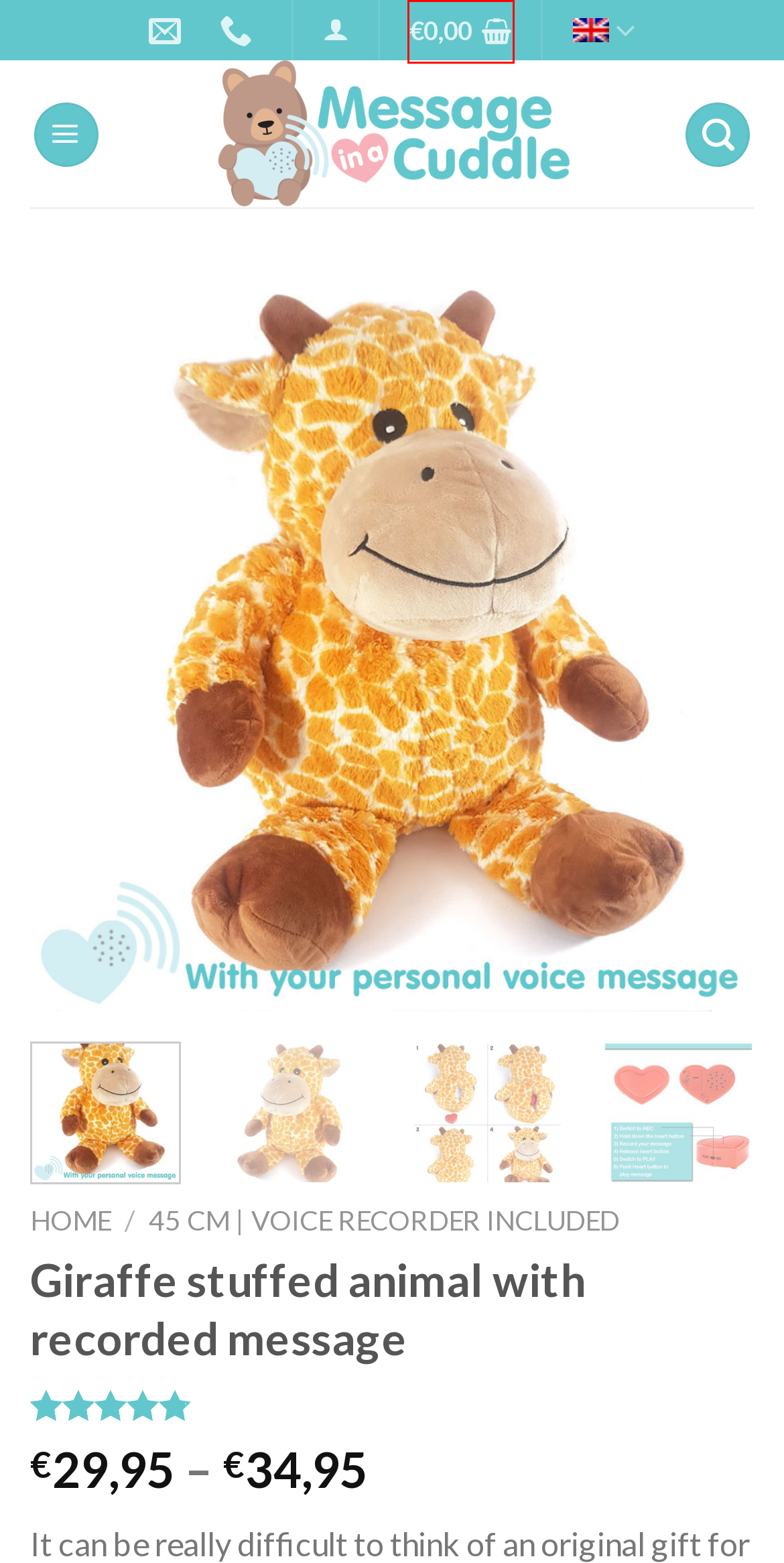Review the webpage screenshot and focus on the UI element within the red bounding box. Select the best-matching webpage description for the new webpage that follows after clicking the highlighted element. Here are the candidates:
A. How does it work? – Knuffel Boodschap
B. Knuffel Boodschap – Knuffels met jouw gesproken boodschap
C. Shipping – Knuffel Boodschap
D. Submitting a recording – Knuffel Boodschap
E. Cat stuffed animal with sound module – Knuffel Boodschap
F. Cart – Knuffel Boodschap
G. 45 cm | Voice recorder included – Knuffel Boodschap
H. Girafe en peluche dans laquelle on peut laisser un message – Knuffel Boodschap

F